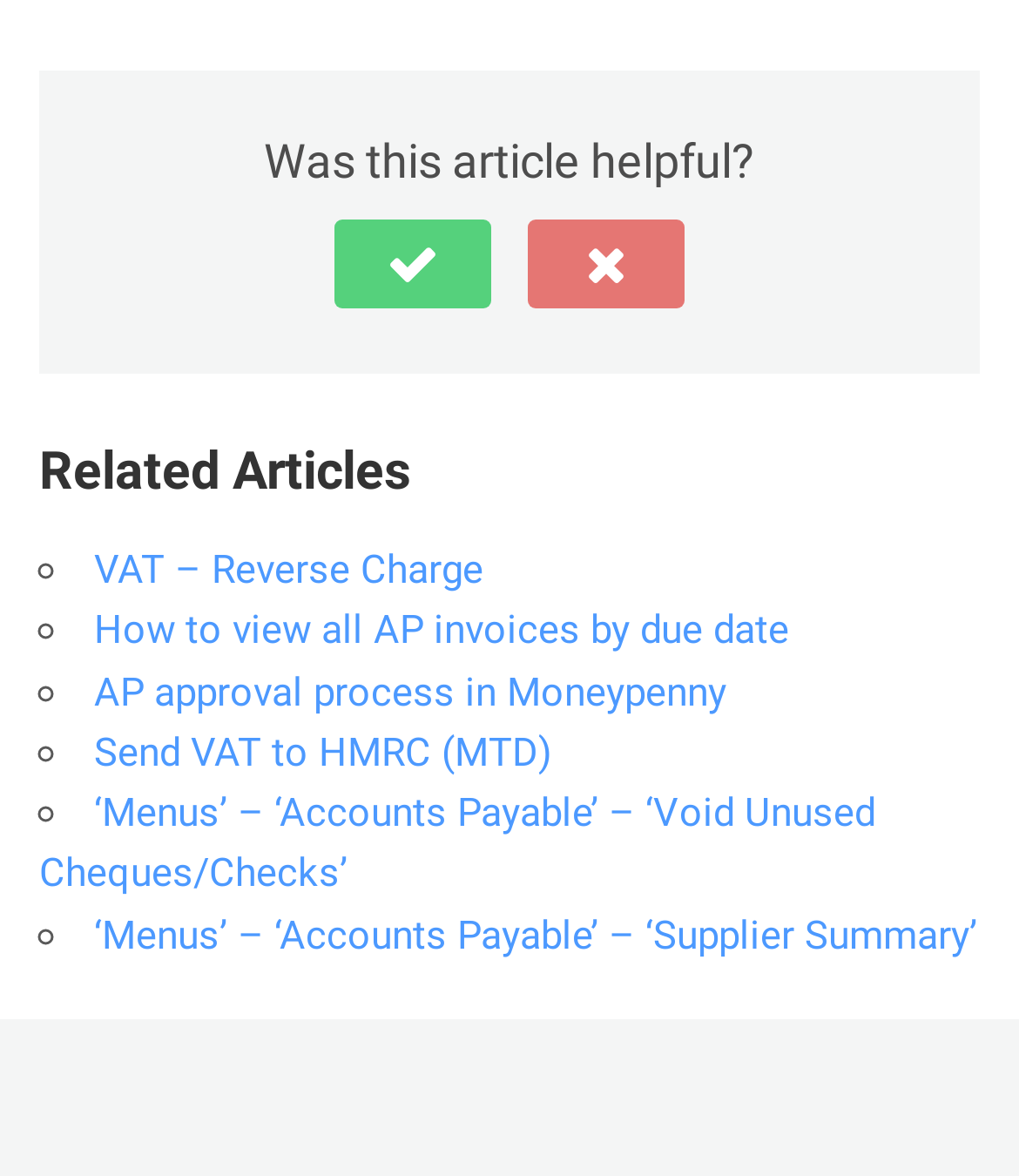Respond with a single word or phrase for the following question: 
Are there any headings on the page?

Yes